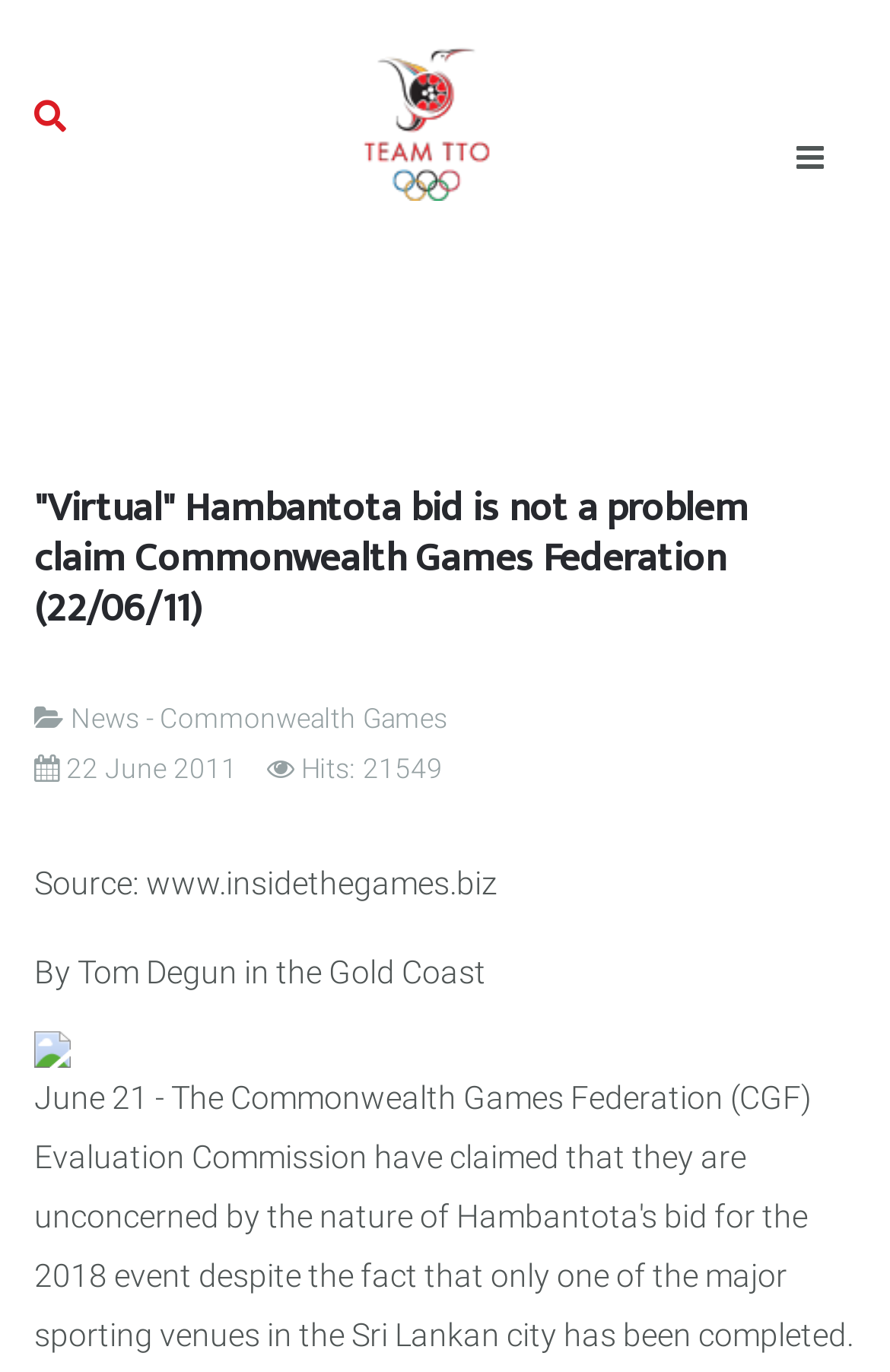Find the coordinates for the bounding box of the element with this description: "News - Commonwealth Games".

[0.079, 0.512, 0.503, 0.535]